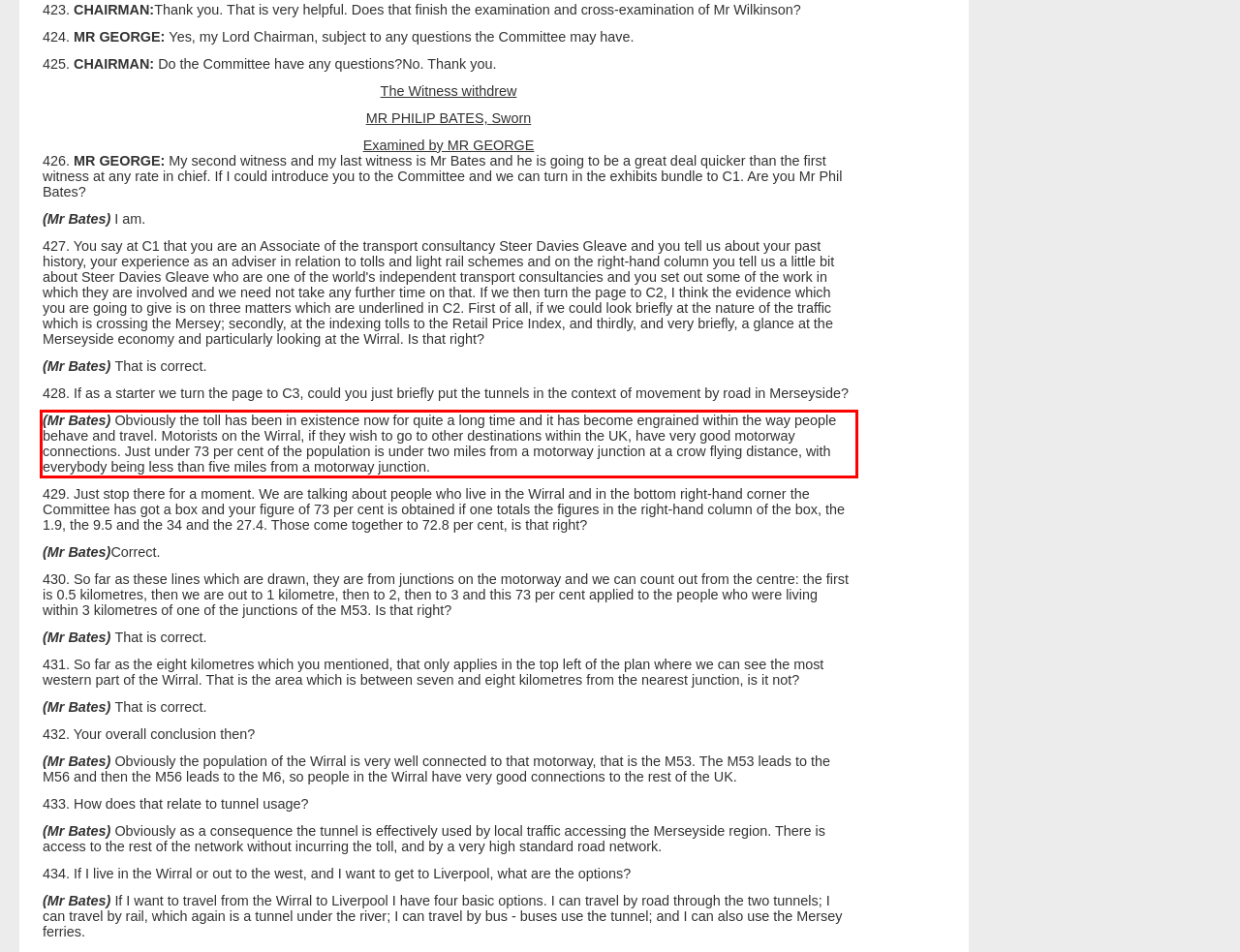Using the provided webpage screenshot, identify and read the text within the red rectangle bounding box.

(Mr Bates) Obviously the toll has been in existence now for quite a long time and it has become engrained within the way people behave and travel. Motorists on the Wirral, if they wish to go to other destinations within the UK, have very good motorway connections. Just under 73 per cent of the population is under two miles from a motorway junction at a crow flying distance, with everybody being less than five miles from a motorway junction.